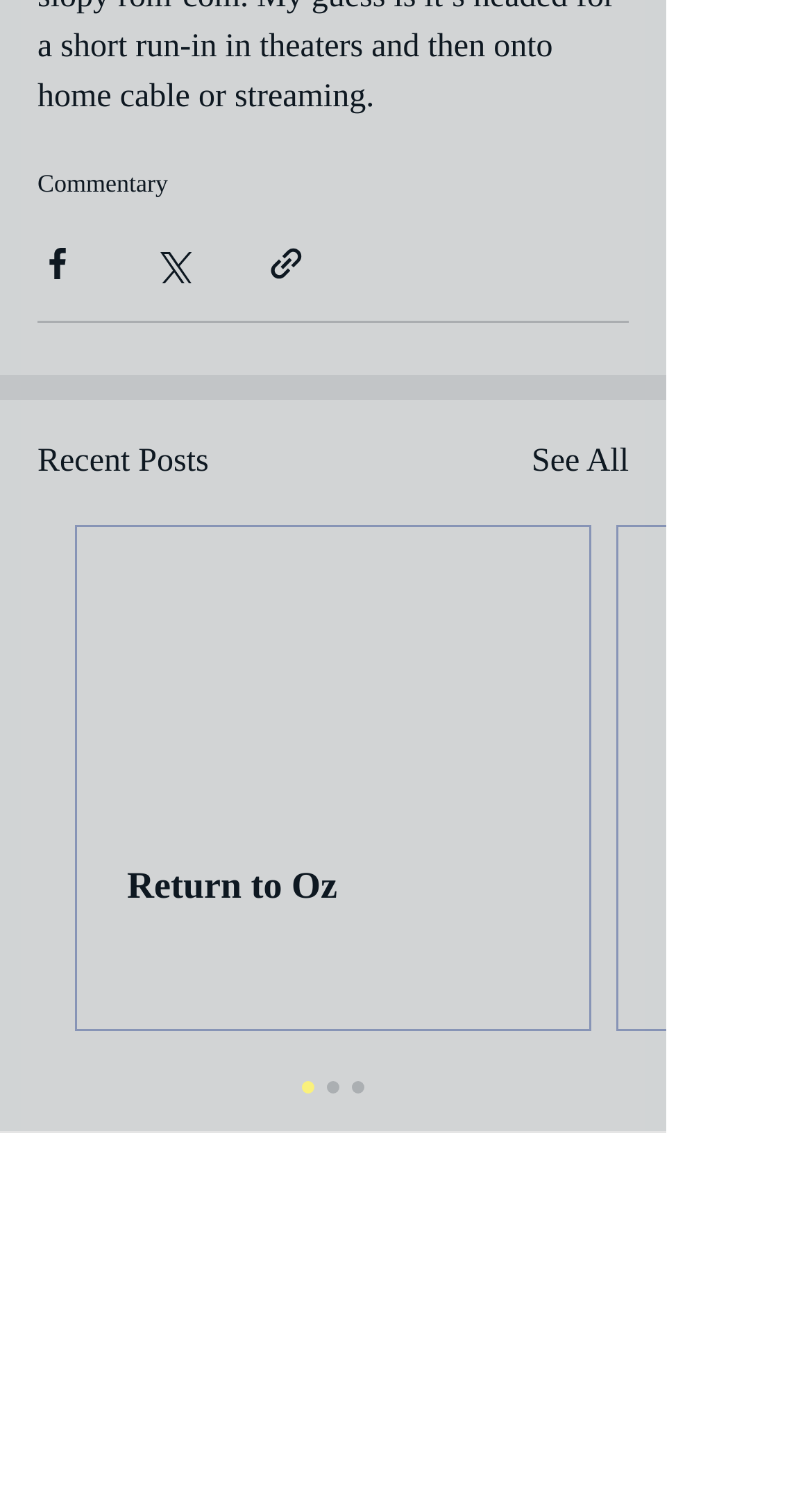Kindly respond to the following question with a single word or a brief phrase: 
What is the title of the section below the share options?

Recent Posts